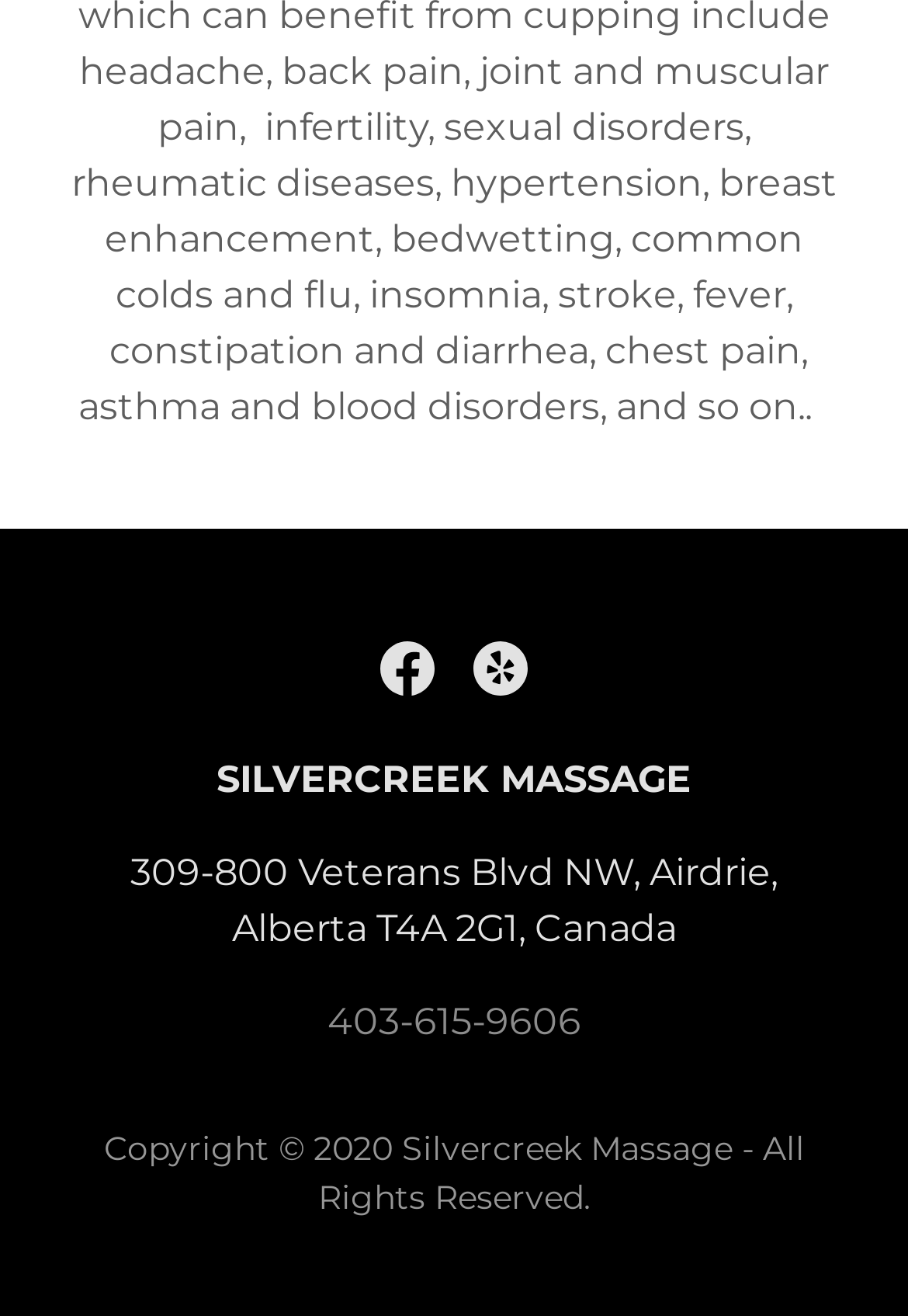What social media platforms are linked on the page?
Using the image, provide a detailed and thorough answer to the question.

I found the social media platforms by looking at the link elements with the text 'Facebook Social Link' and 'Yelp Social Link' at coordinates [0.397, 0.472, 0.5, 0.543] and [0.5, 0.472, 0.603, 0.543] respectively. These links are likely to be social media platforms since they have the text 'Social Link' in their descriptions.